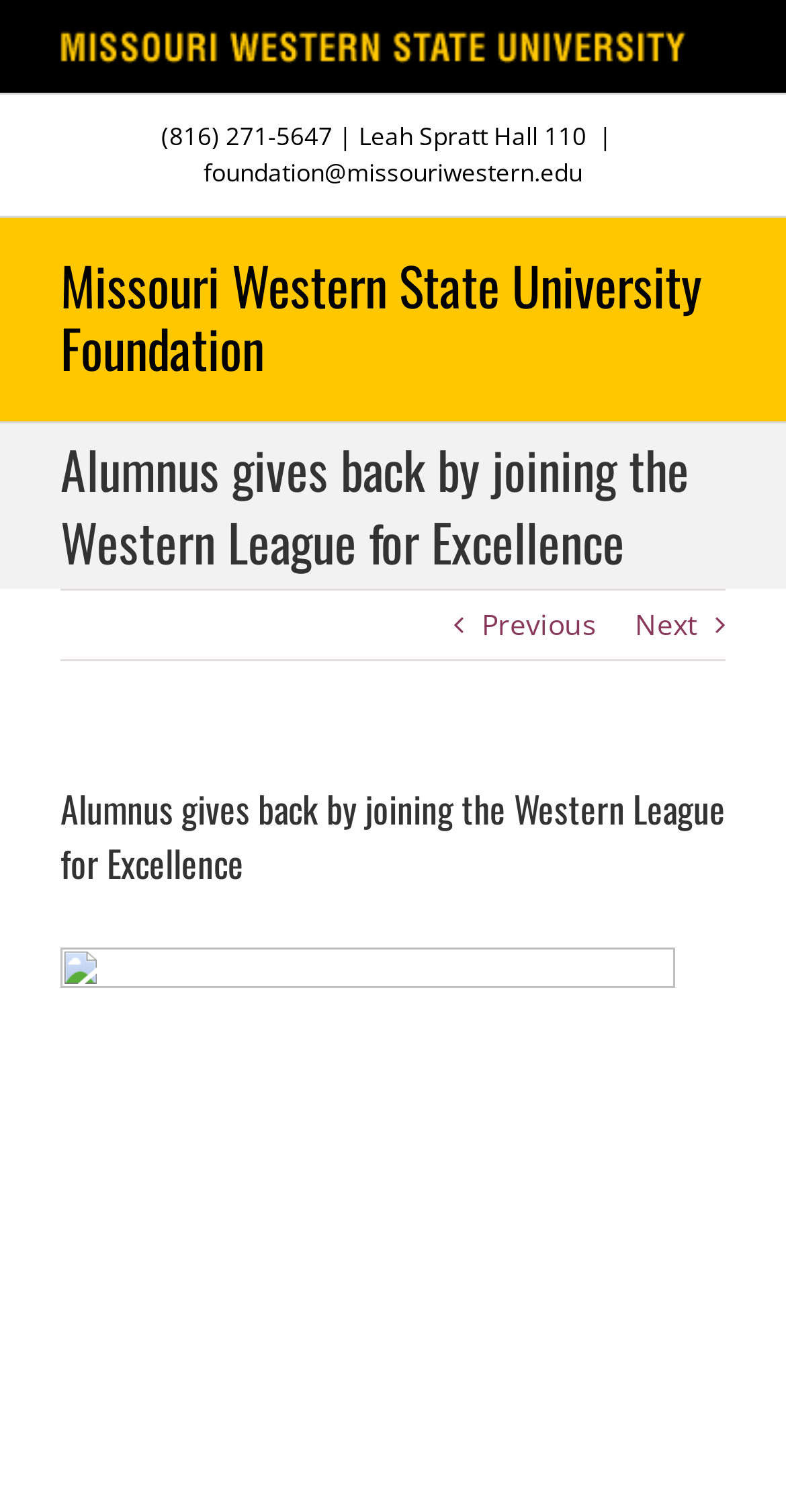Determine the main headline of the webpage and provide its text.

Alumnus gives back by joining the Western League for Excellence